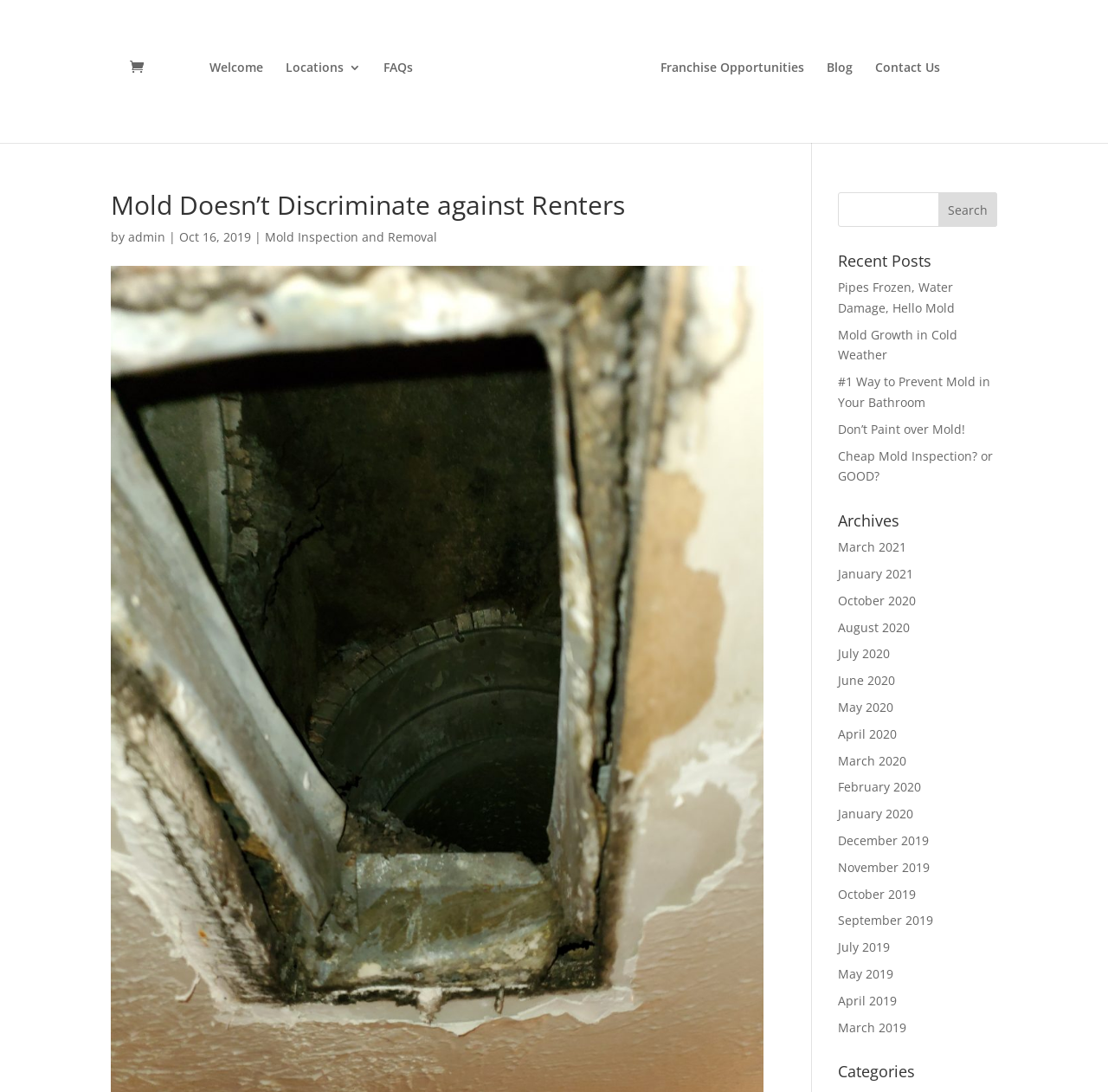Kindly determine the bounding box coordinates for the area that needs to be clicked to execute this instruction: "Search for something".

None